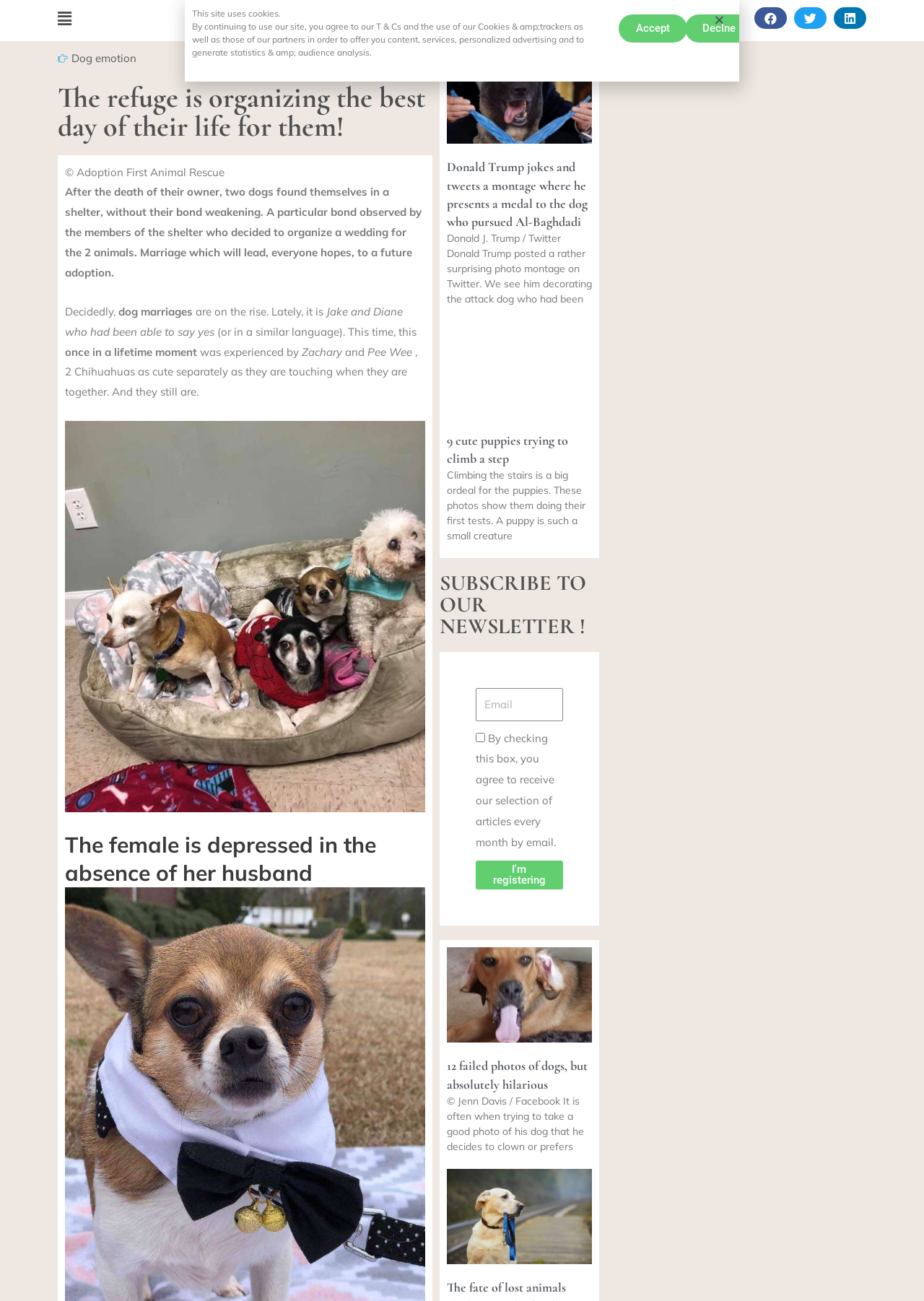What is the purpose of the 'SUBSCRIBE TO OUR NEWSLETTER!' section?
Can you provide a detailed and comprehensive answer to the question?

The 'SUBSCRIBE TO OUR NEWSLETTER!' section is for users to subscribe to the website's newsletter, where they will receive a selection of articles every month by email.